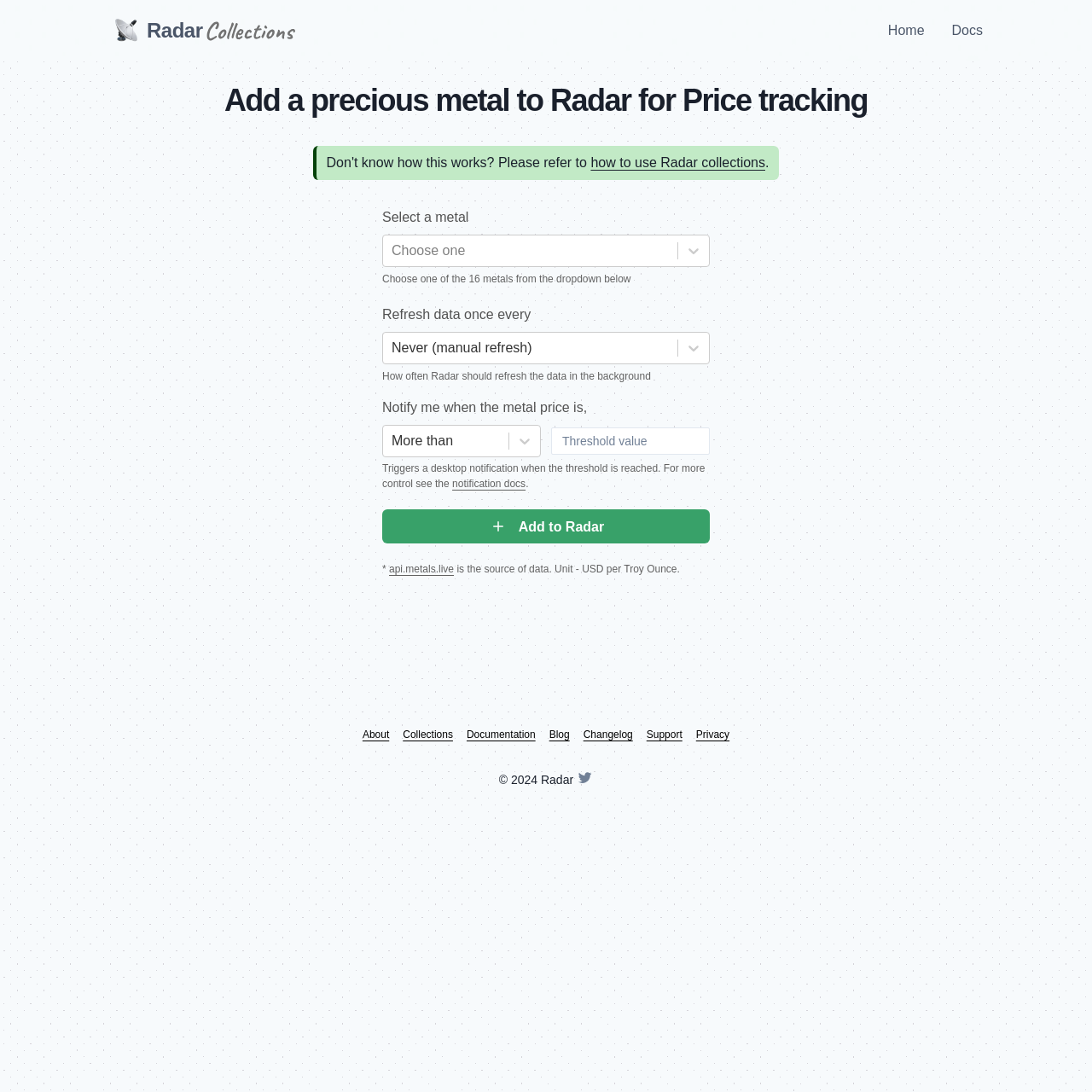Could you determine the bounding box coordinates of the clickable element to complete the instruction: "Set the refresh data interval"? Provide the coordinates as four float numbers between 0 and 1, i.e., [left, top, right, bottom].

[0.359, 0.312, 0.487, 0.325]